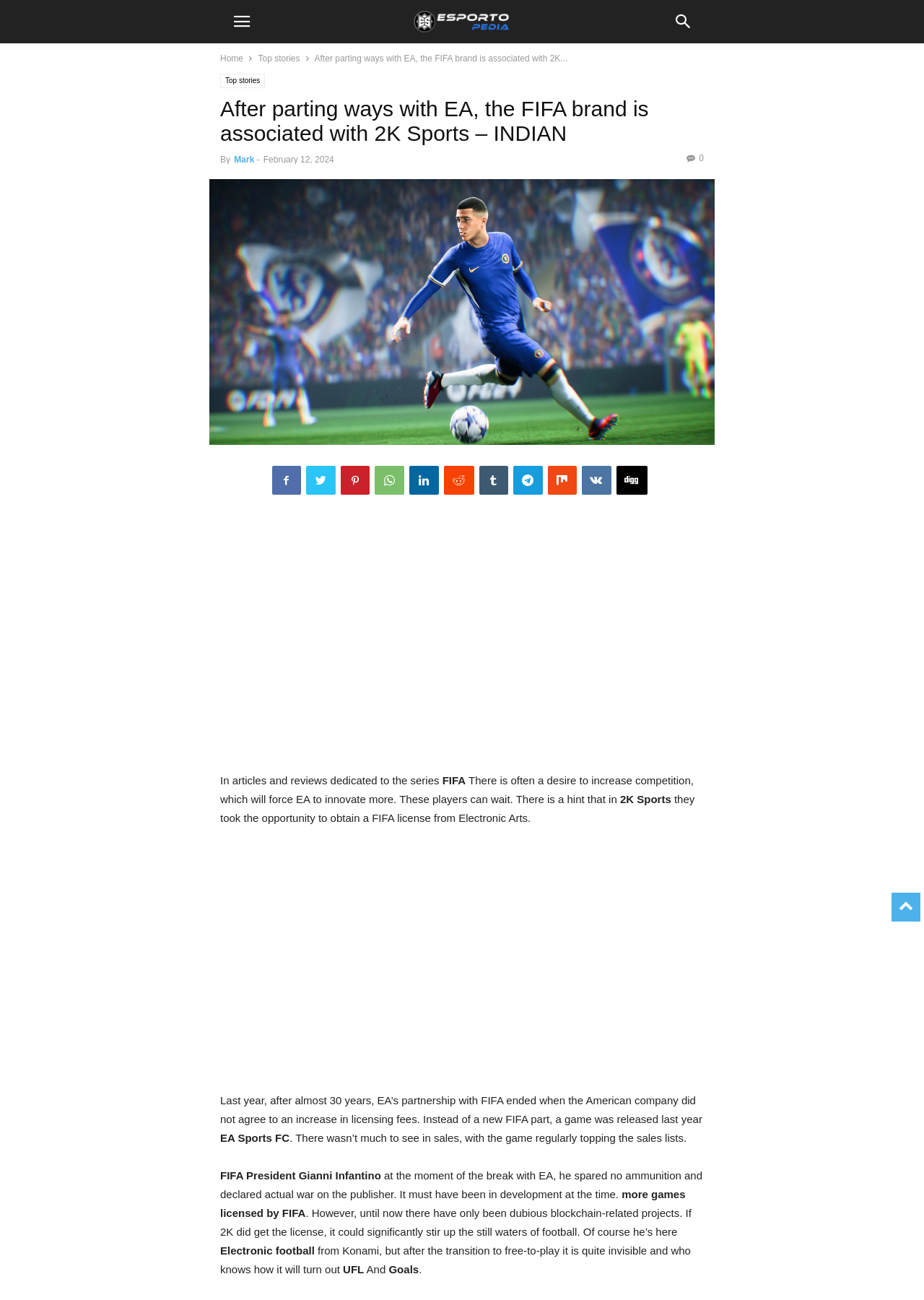Identify the bounding box coordinates necessary to click and complete the given instruction: "Click the 'Home' link".

[0.238, 0.041, 0.263, 0.049]